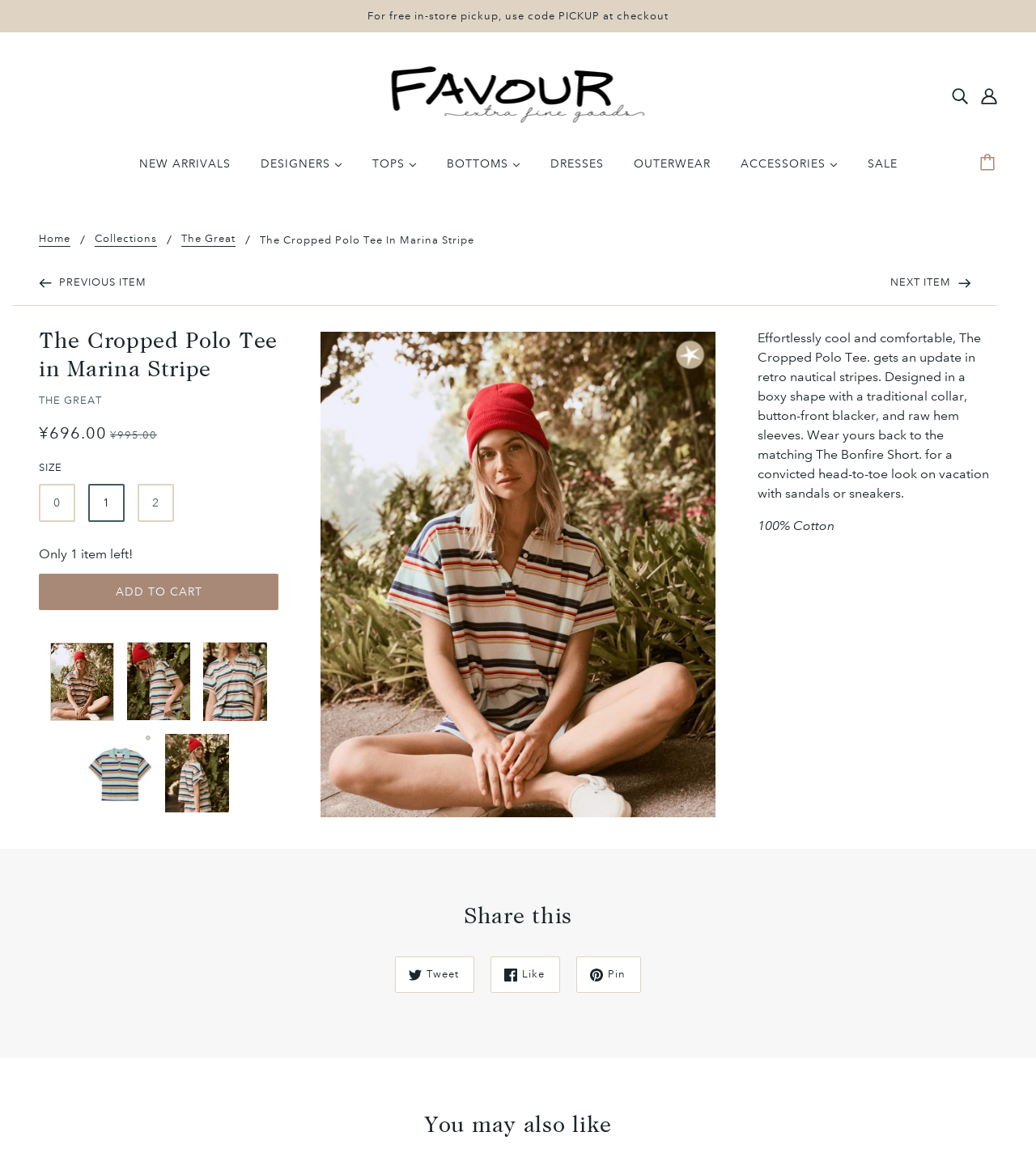What is the price of the Cropped Polo Tee?
Using the image, give a concise answer in the form of a single word or short phrase.

¥696.00